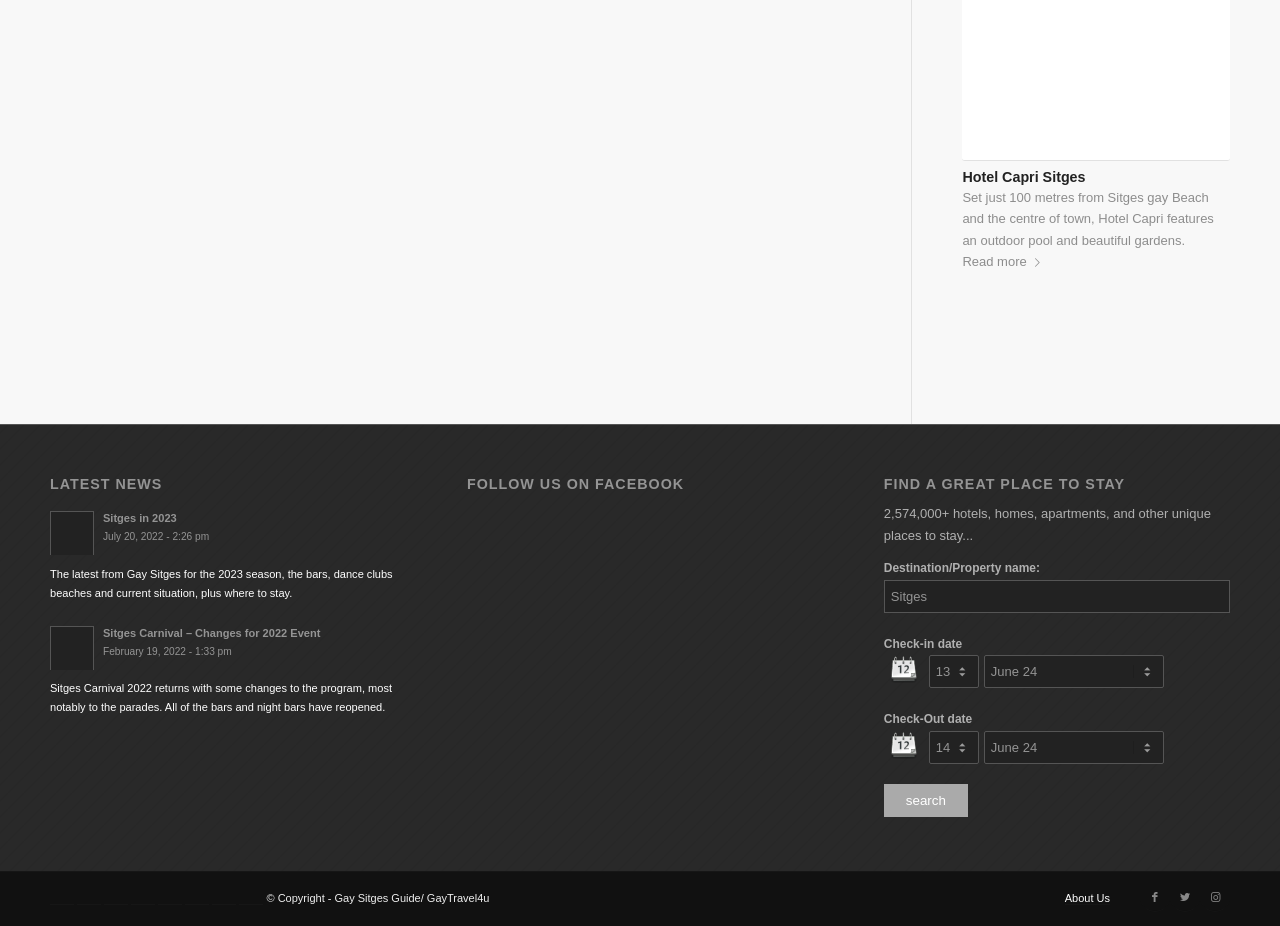What is the purpose of the 'FIND A GREAT PLACE TO STAY' section?
Can you provide an in-depth and detailed response to the question?

The 'FIND A GREAT PLACE TO STAY' section has a textbox to input destination/property name, check-in and check-out dates, and a search button, which implies that the purpose of this section is to search for hotels.